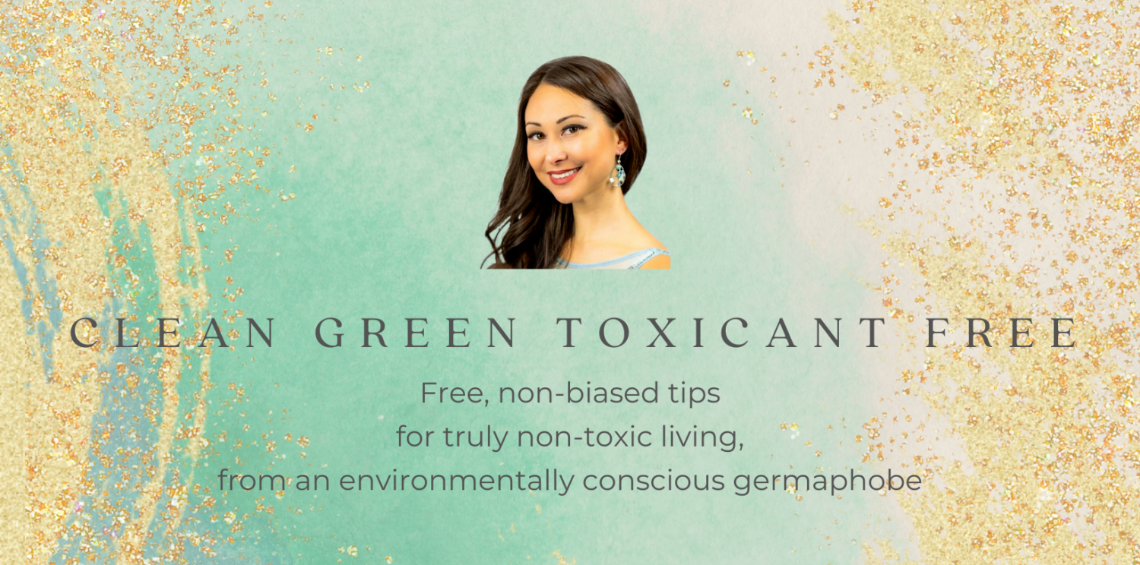What is the woman in the portrait wearing?
Please give a detailed answer to the question using the information shown in the image.

According to the caption, the woman in the portrait is wearing a light-colored top and statement earrings, which indicates that she is dressed in a casual yet stylish outfit.